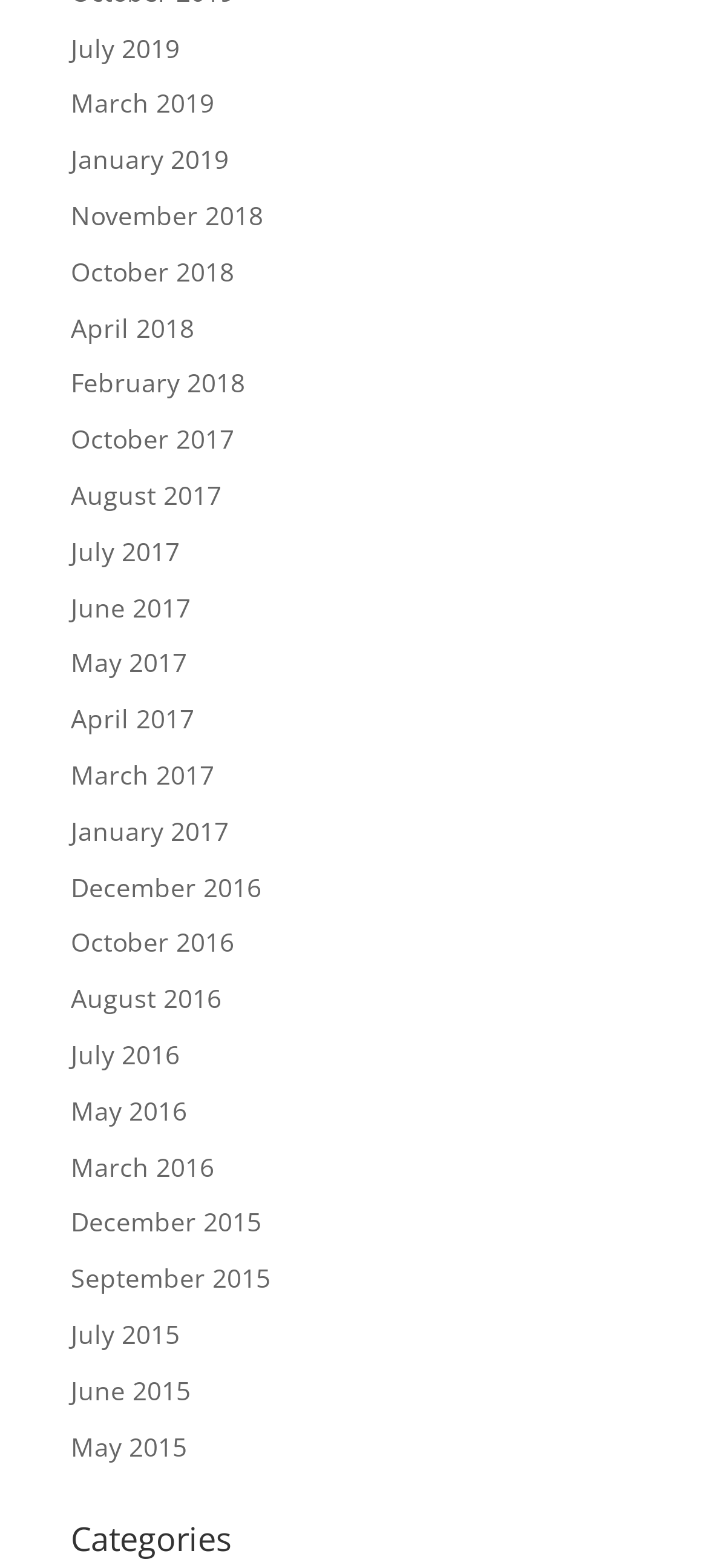How many links are available for the year 2019? Analyze the screenshot and reply with just one word or a short phrase.

3